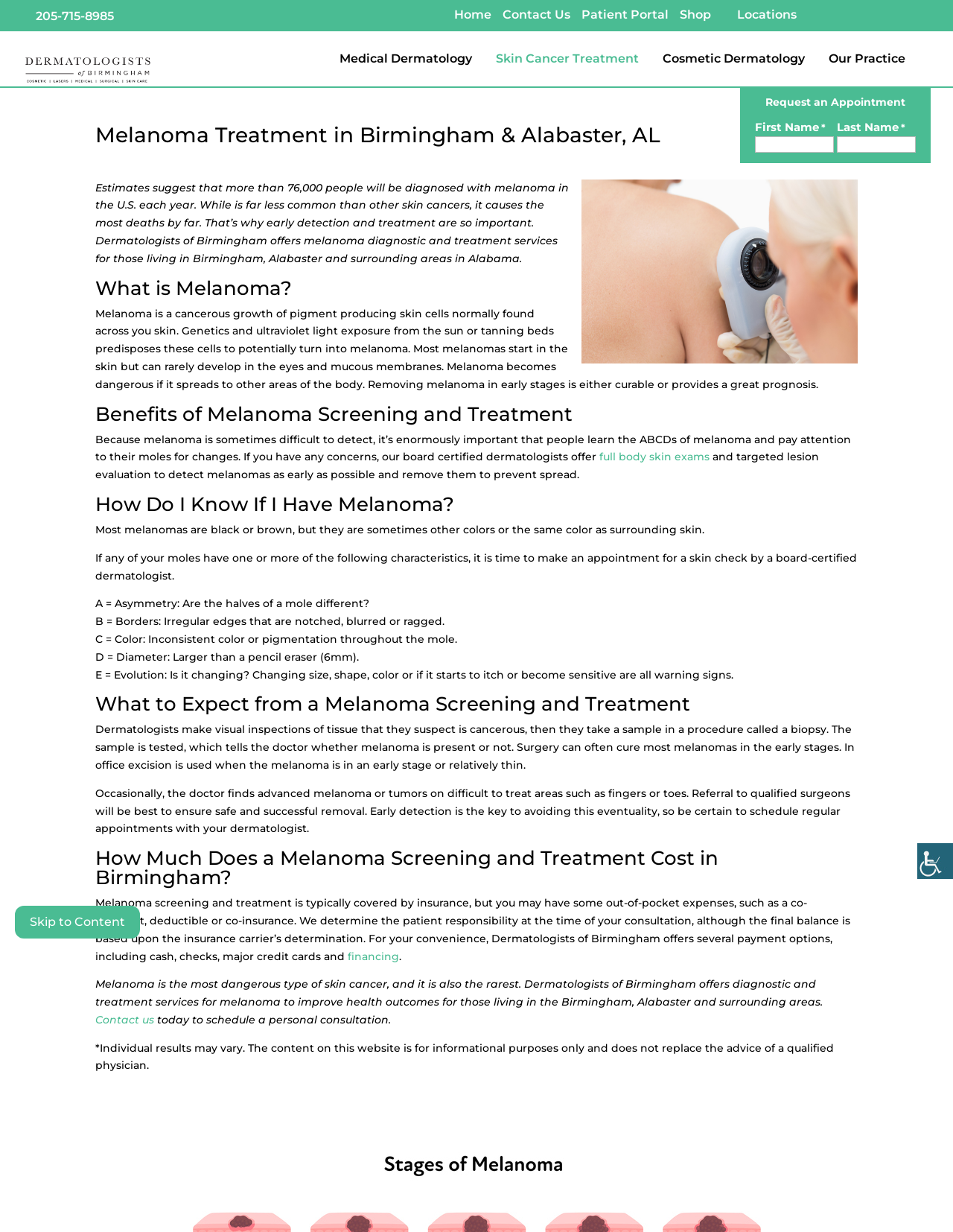Elaborate on the information and visuals displayed on the webpage.

This webpage is about melanoma treatment in Birmingham and Alabaster, Alabama. At the top, there is a phone number and a call-to-action to schedule a free consultation. The navigation menu is located at the top right, with links to "Home", "Contact Us", "Patient Portal", "Locations", and social media icons.

Below the navigation menu, there is a prominent heading that reads "Melanoma Treatment in Birmingham & Alabaster, AL". This is followed by a large image related to melanoma.

The main content of the webpage is divided into several sections. The first section provides an overview of melanoma, including its definition, risks, and importance of early detection and treatment. The second section discusses the benefits of melanoma screening and treatment, including full-body skin exams and targeted lesion evaluation.

The third section explains how to identify melanoma, including the ABCDE rule (Asymmetry, Borders, Color, Diameter, and Evolution). The fourth section describes what to expect from a melanoma screening and treatment, including visual inspections, biopsies, and surgery.

The fifth section discusses the cost of melanoma screening and treatment, including insurance coverage and payment options. Finally, there is a call-to-action to contact the dermatologists for a personal consultation.

Throughout the webpage, there are several links to other pages, including "full body skin exams", "financing", and "Contact us". There is also a search bar at the top right corner of the page.